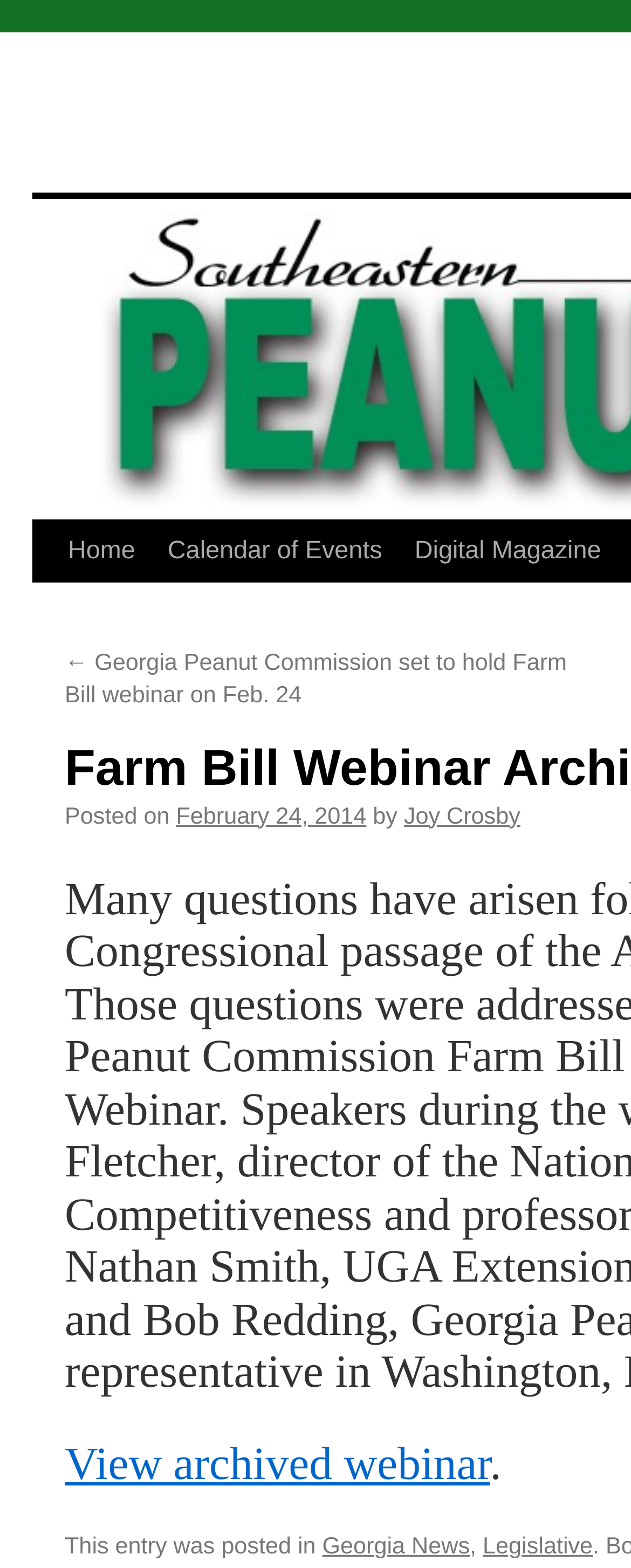Please locate the bounding box coordinates of the region I need to click to follow this instruction: "Go to Georgia News".

[0.511, 0.979, 0.745, 0.995]